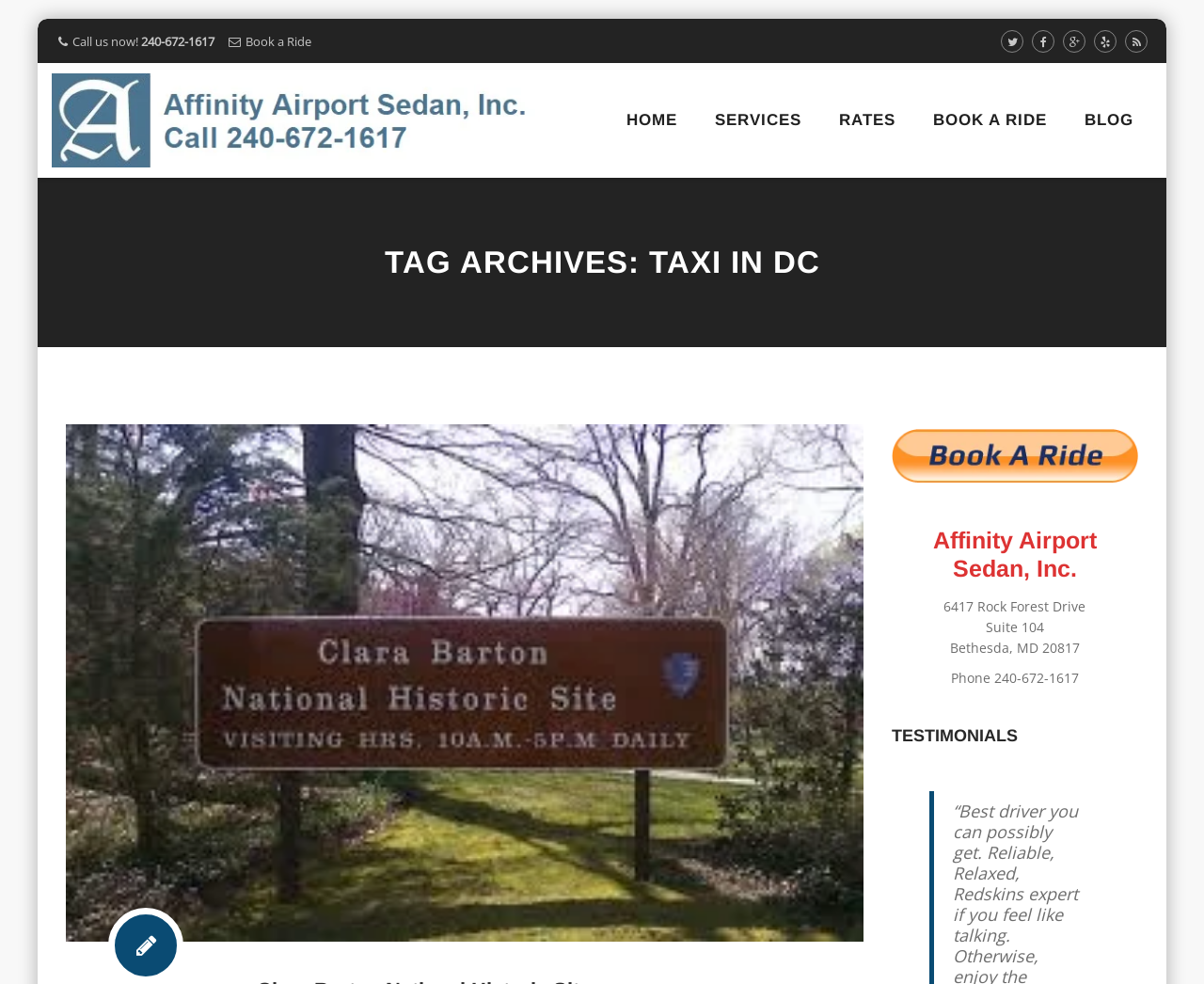What is the phone number to call?
Examine the image closely and answer the question with as much detail as possible.

I found the phone number by looking at the top section of the webpage, where it says 'Call us now!' and provides the phone number '240-672-1617'.